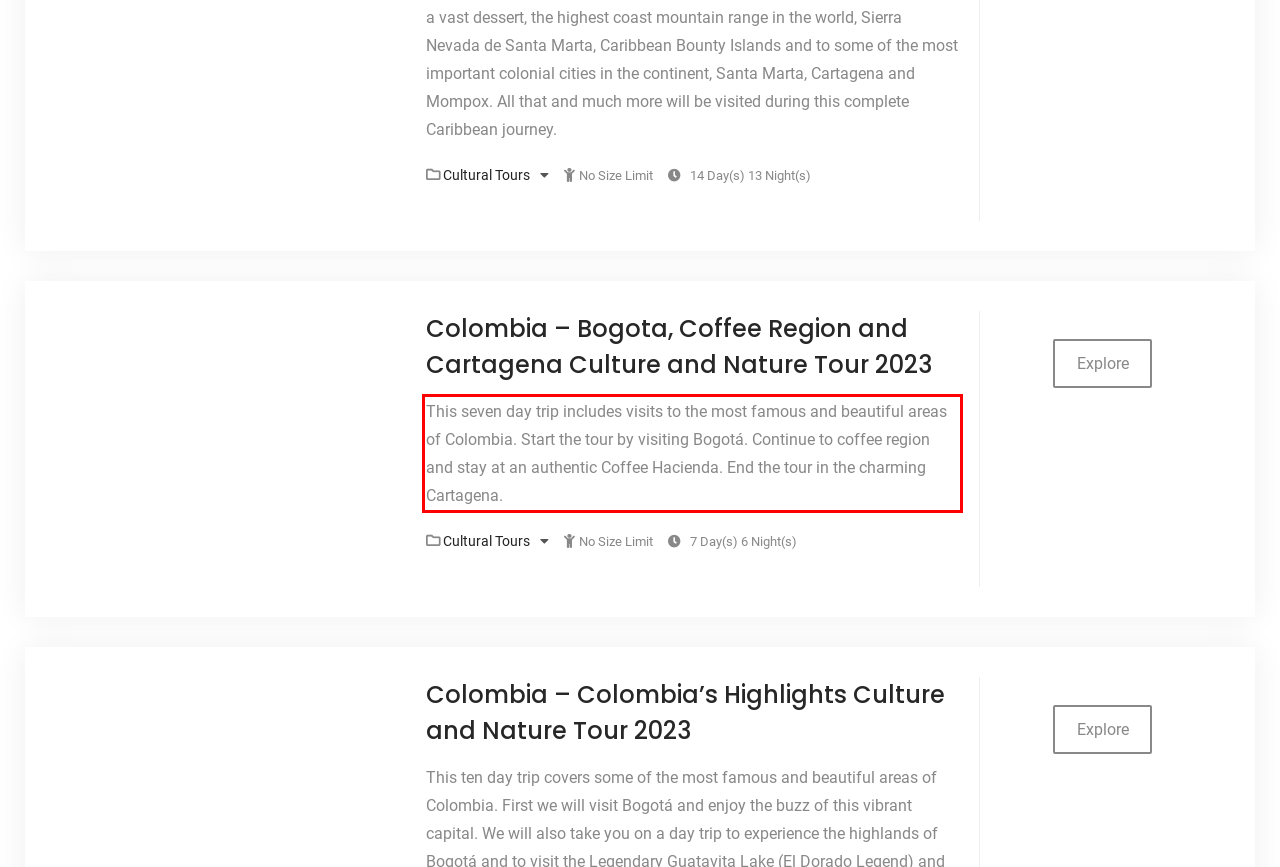Please use OCR to extract the text content from the red bounding box in the provided webpage screenshot.

This seven day trip includes visits to the most famous and beautiful areas of Colombia. Start the tour by visiting Bogotá. Continue to coffee region and stay at an authentic Coffee Hacienda. End the tour in the charming Cartagena.